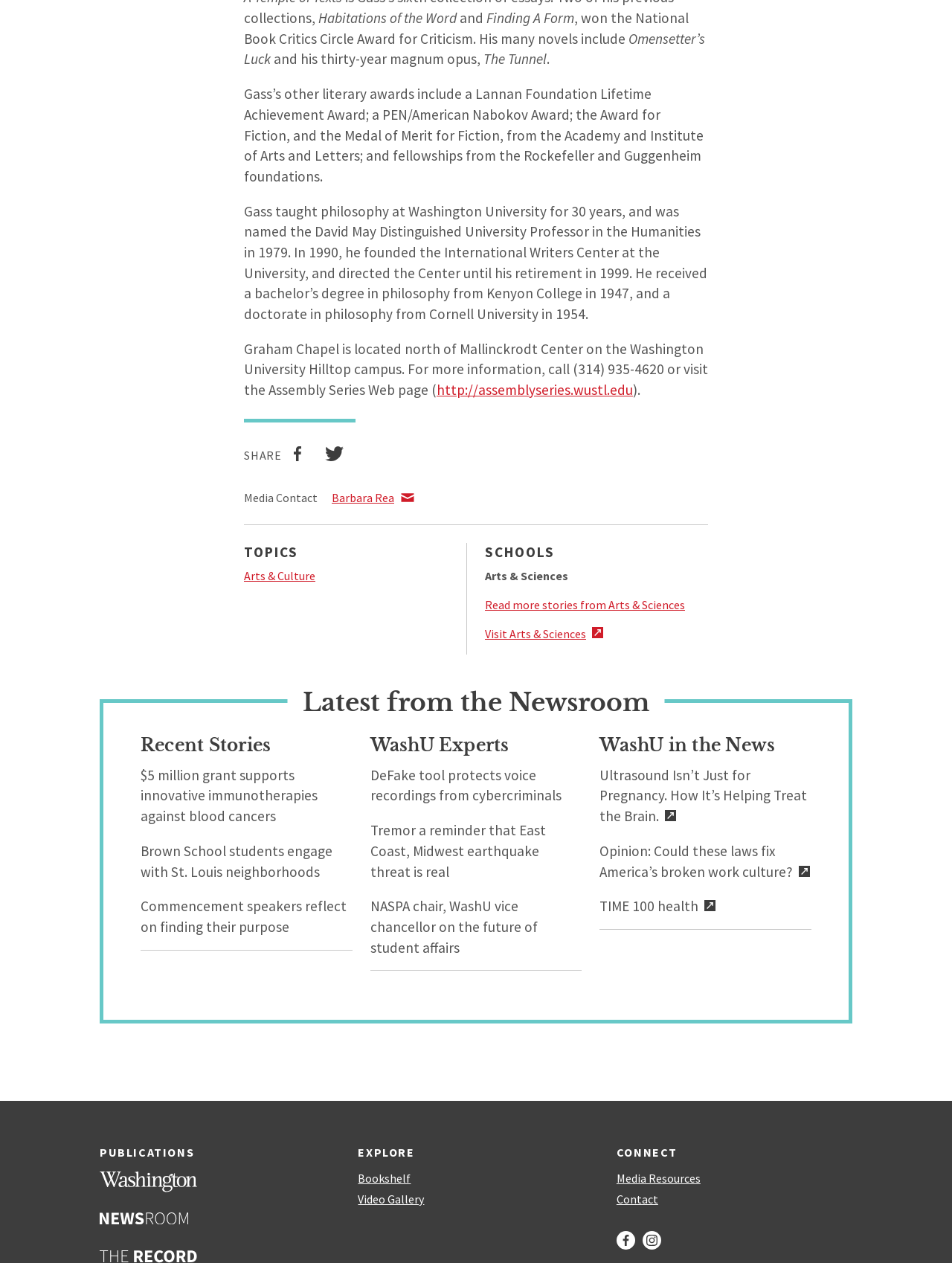Utilize the details in the image to thoroughly answer the following question: What is the name of the award won by Gass?

From the text, we can see that 'Habitations of the Word' and 'Finding A Form' won the National Book Critics Circle Award for Criticism.